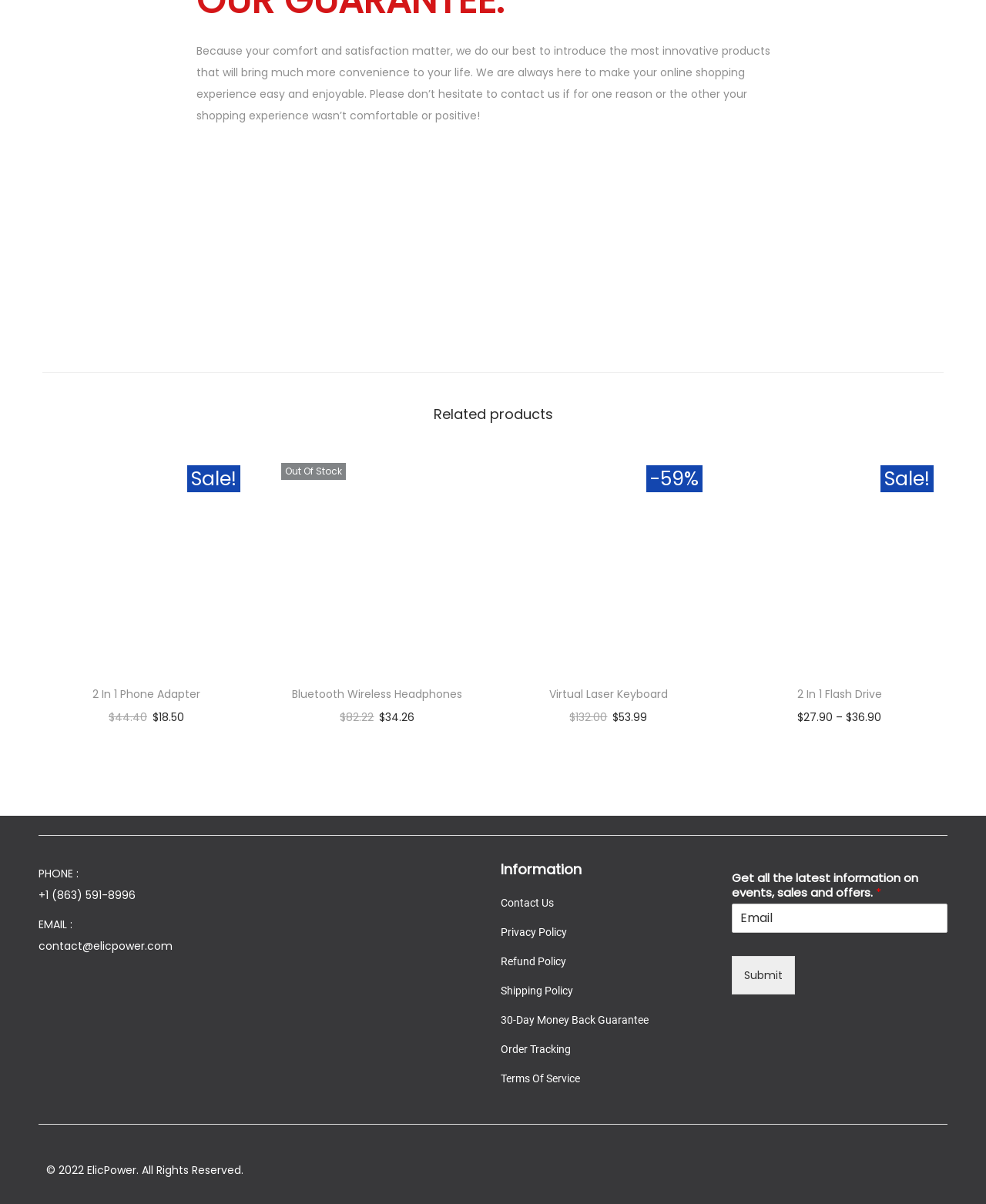Identify the bounding box coordinates of the part that should be clicked to carry out this instruction: "Contact us".

[0.508, 0.745, 0.562, 0.755]